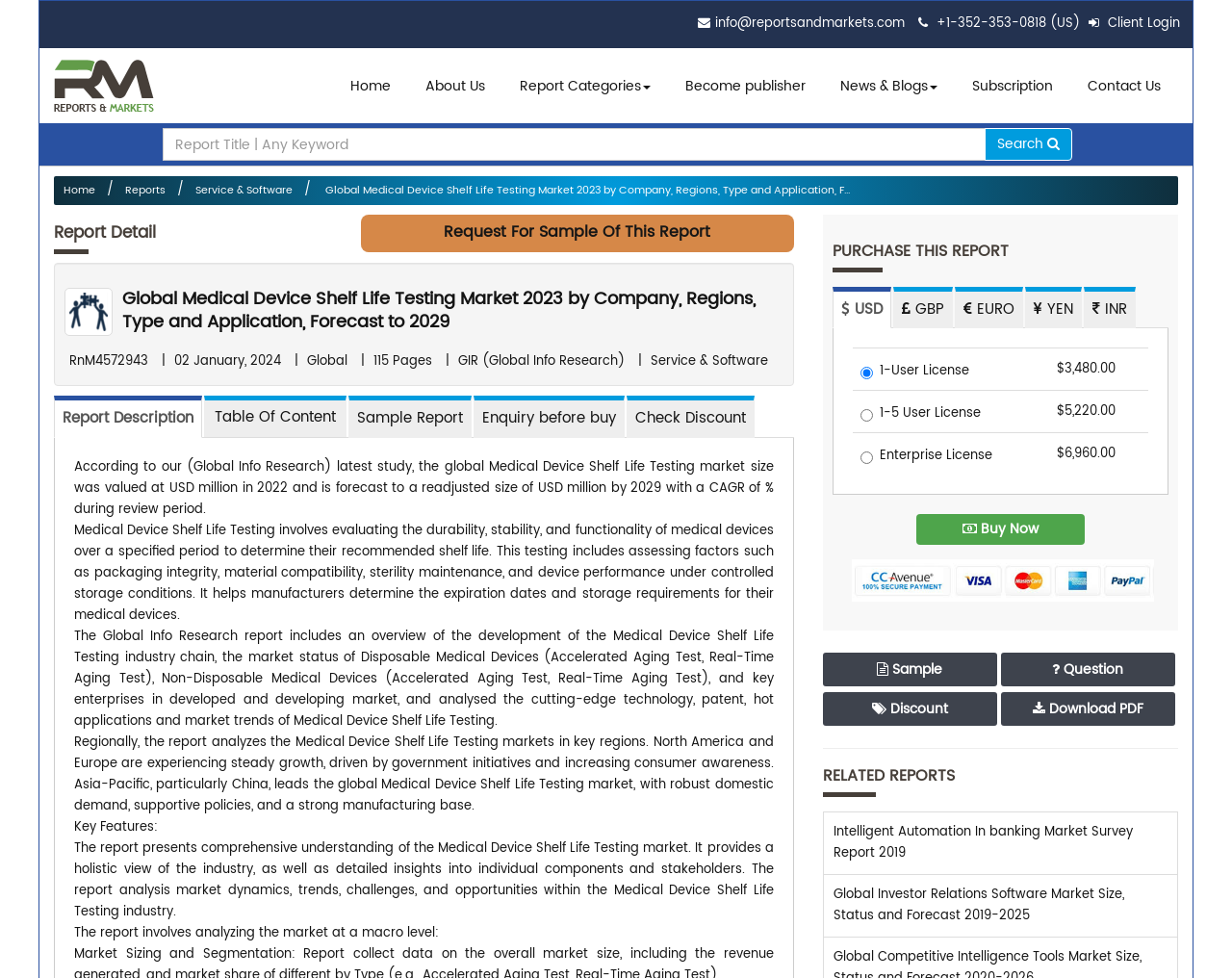Identify the bounding box for the UI element described as: "December 30, 2005". Ensure the coordinates are four float numbers between 0 and 1, formatted as [left, top, right, bottom].

None